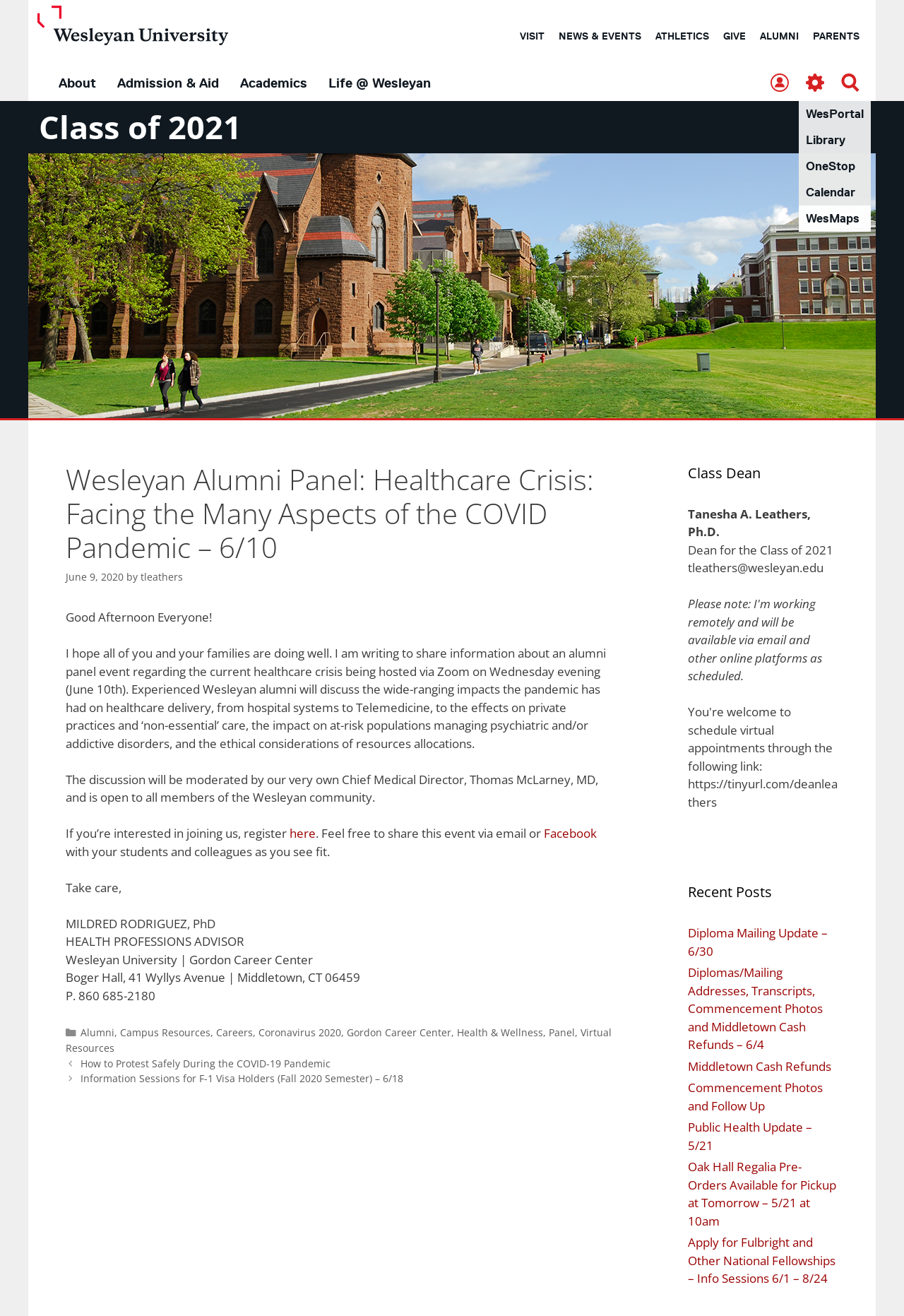Extract the bounding box coordinates of the UI element described: "Virtual Resources". Provide the coordinates in the format [left, top, right, bottom] with values ranging from 0 to 1.

[0.072, 0.78, 0.677, 0.802]